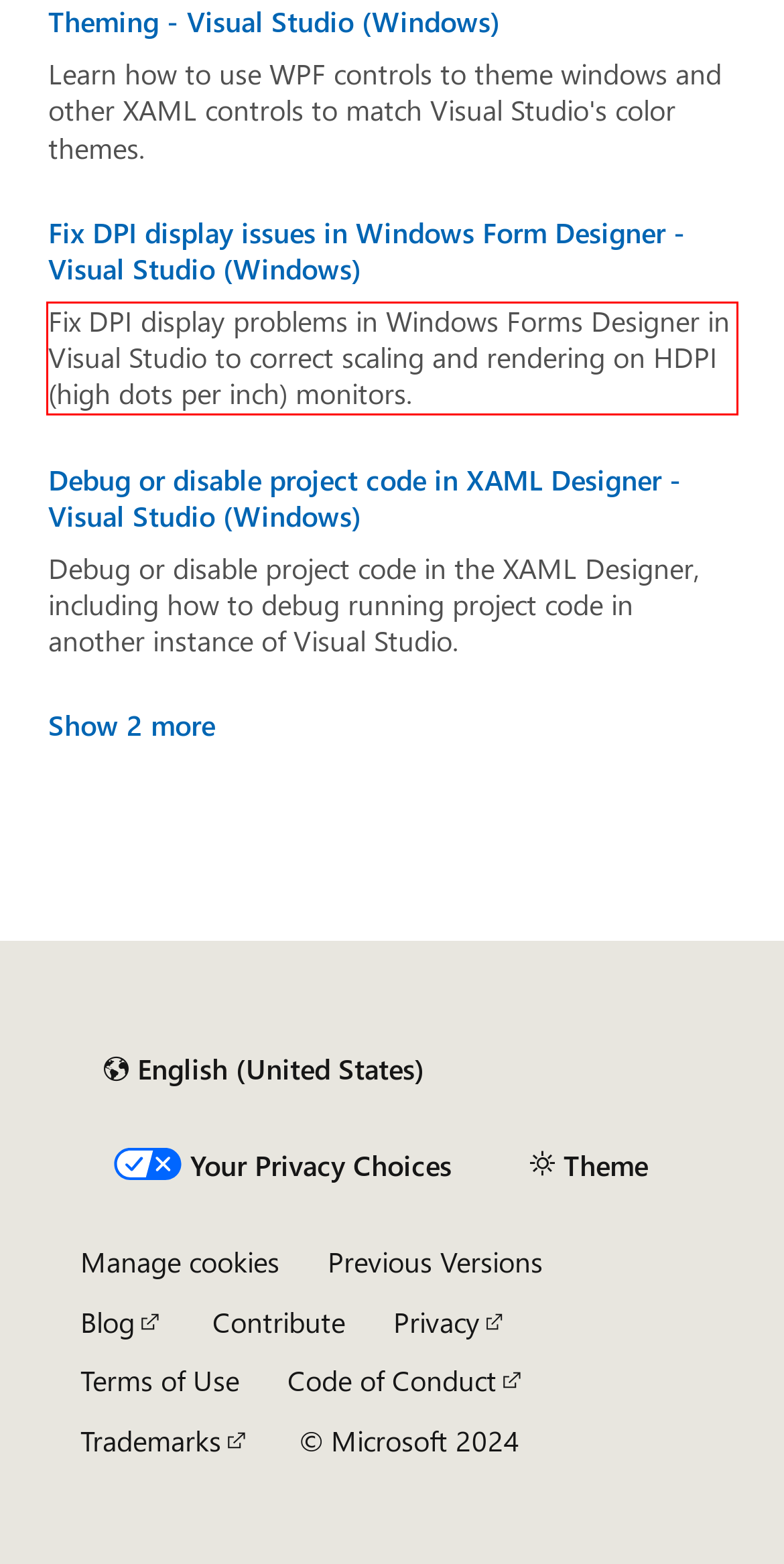Given a webpage screenshot, identify the text inside the red bounding box using OCR and extract it.

Fix DPI display problems in Windows Forms Designer in Visual Studio to correct scaling and rendering on HDPI (high dots per inch) monitors.